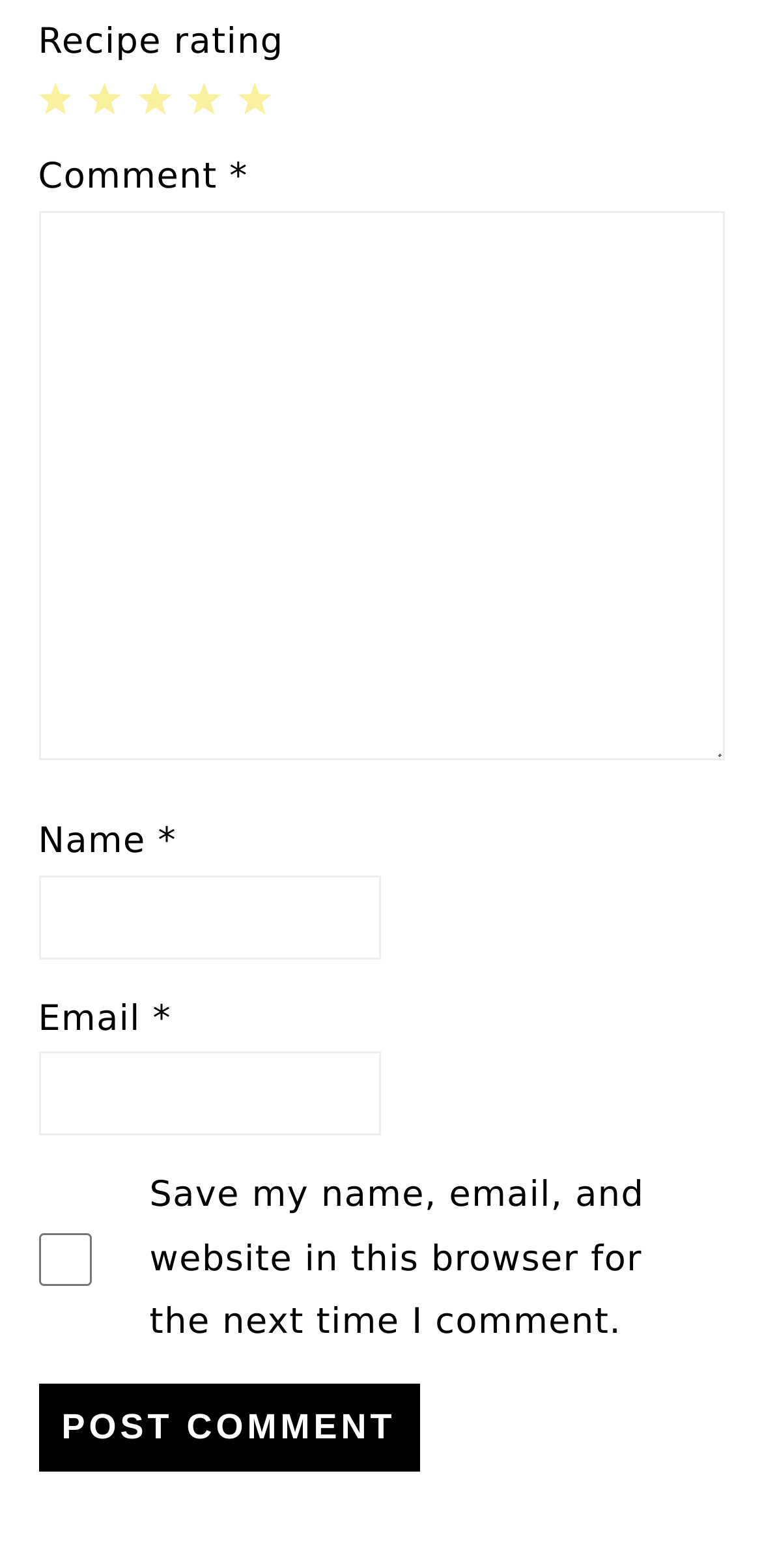Locate the bounding box coordinates of the clickable part needed for the task: "Rate this recipe 5 stars".

[0.311, 0.049, 0.379, 0.088]